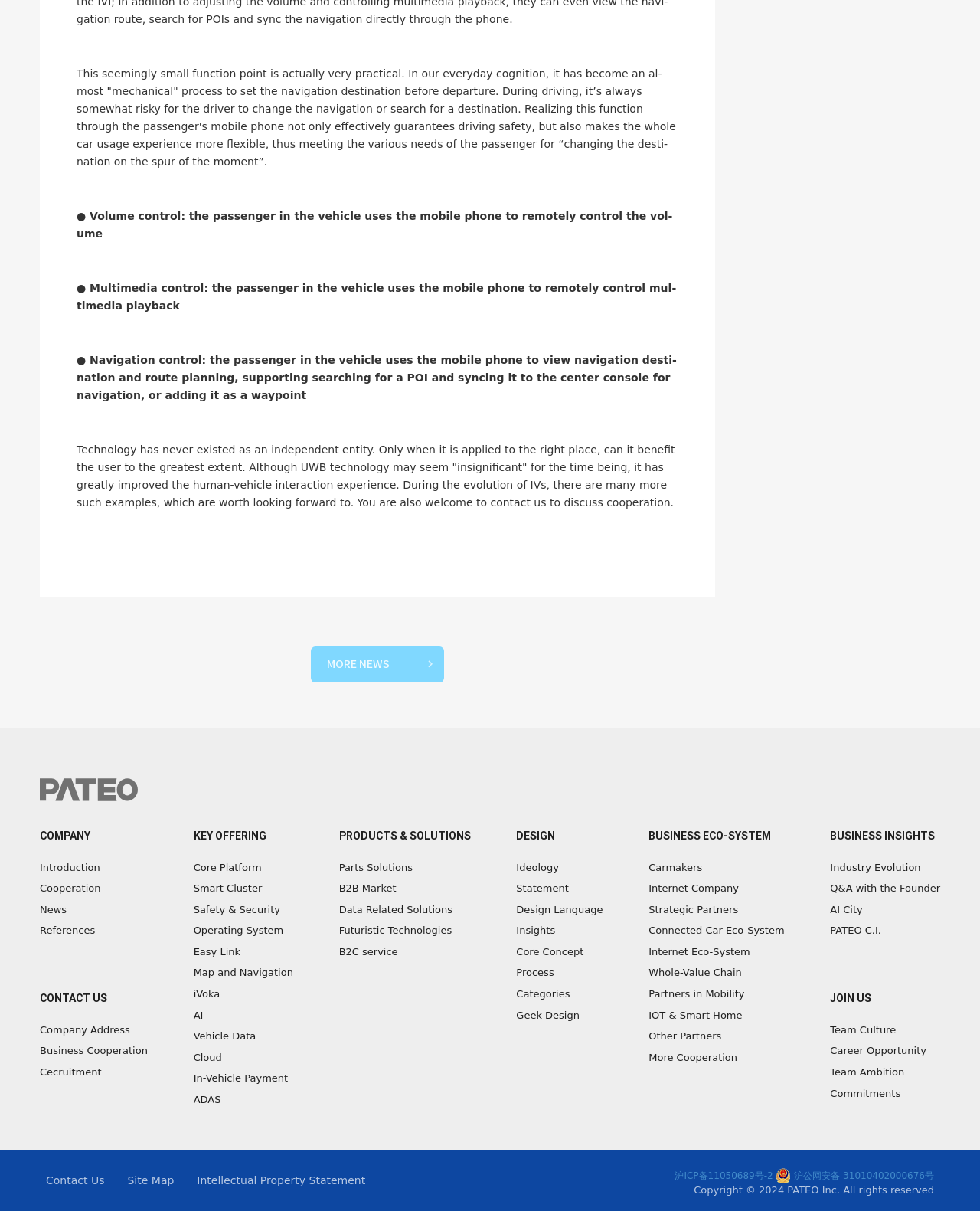Please identify the bounding box coordinates of the region to click in order to complete the task: "View COMPANY". The coordinates must be four float numbers between 0 and 1, specified as [left, top, right, bottom].

[0.041, 0.683, 0.092, 0.697]